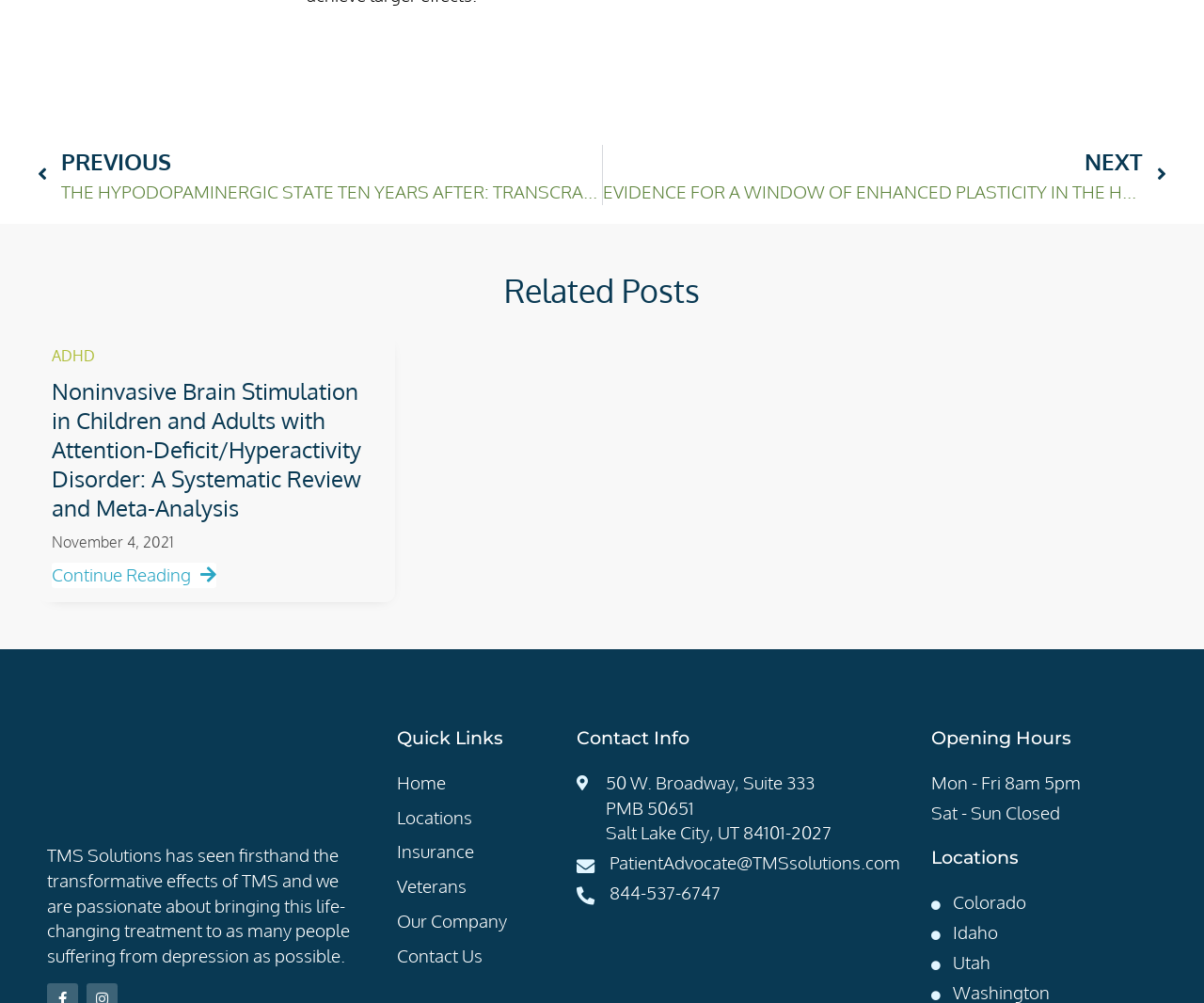Locate the bounding box coordinates of the clickable element to fulfill the following instruction: "Continue reading about noninvasive brain stimulation". Provide the coordinates as four float numbers between 0 and 1 in the format [left, top, right, bottom].

[0.043, 0.561, 0.18, 0.586]